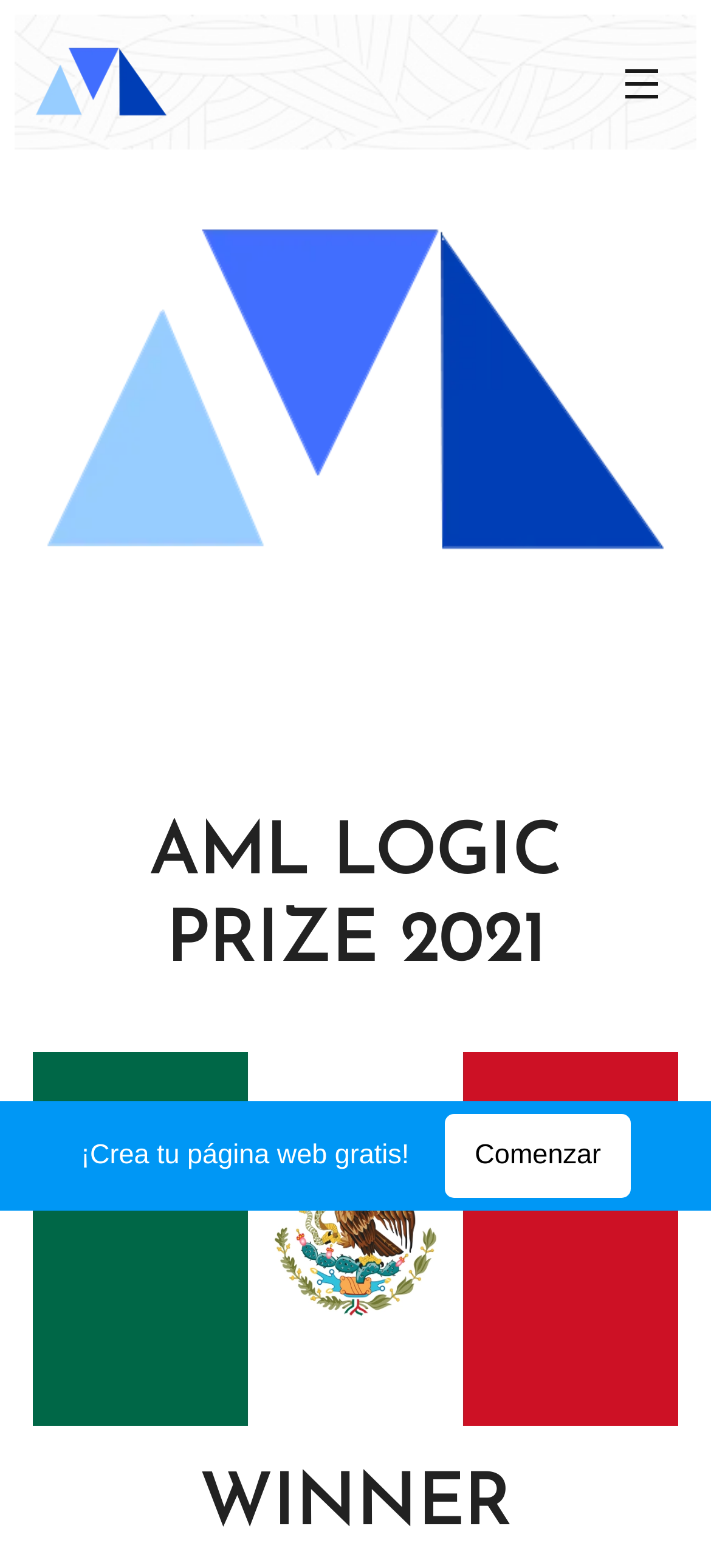Give a concise answer using only one word or phrase for this question:
What is the winner of the prize?

Not specified